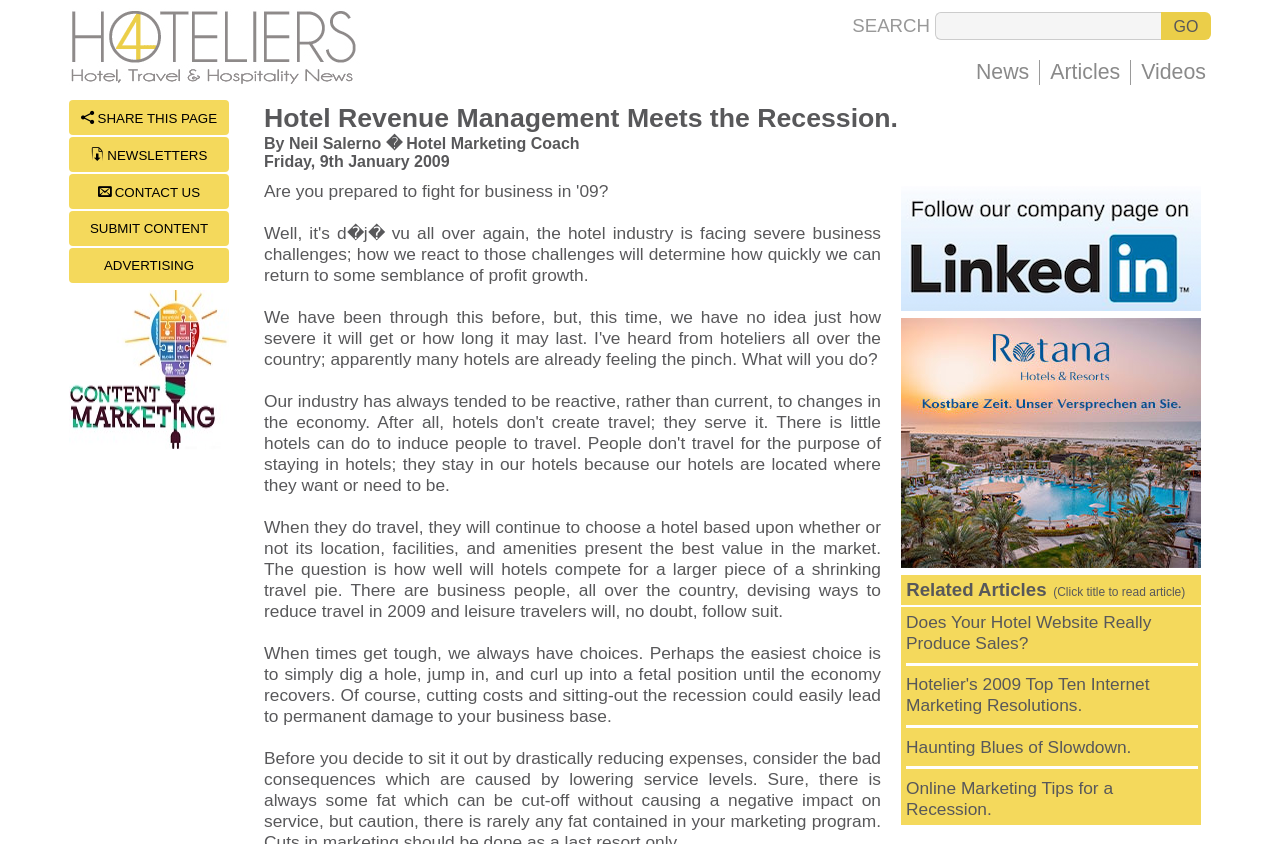Provide the bounding box coordinates for the UI element that is described by this text: " CONTACT US". The coordinates should be in the form of four float numbers between 0 and 1: [left, top, right, bottom].

[0.054, 0.206, 0.179, 0.248]